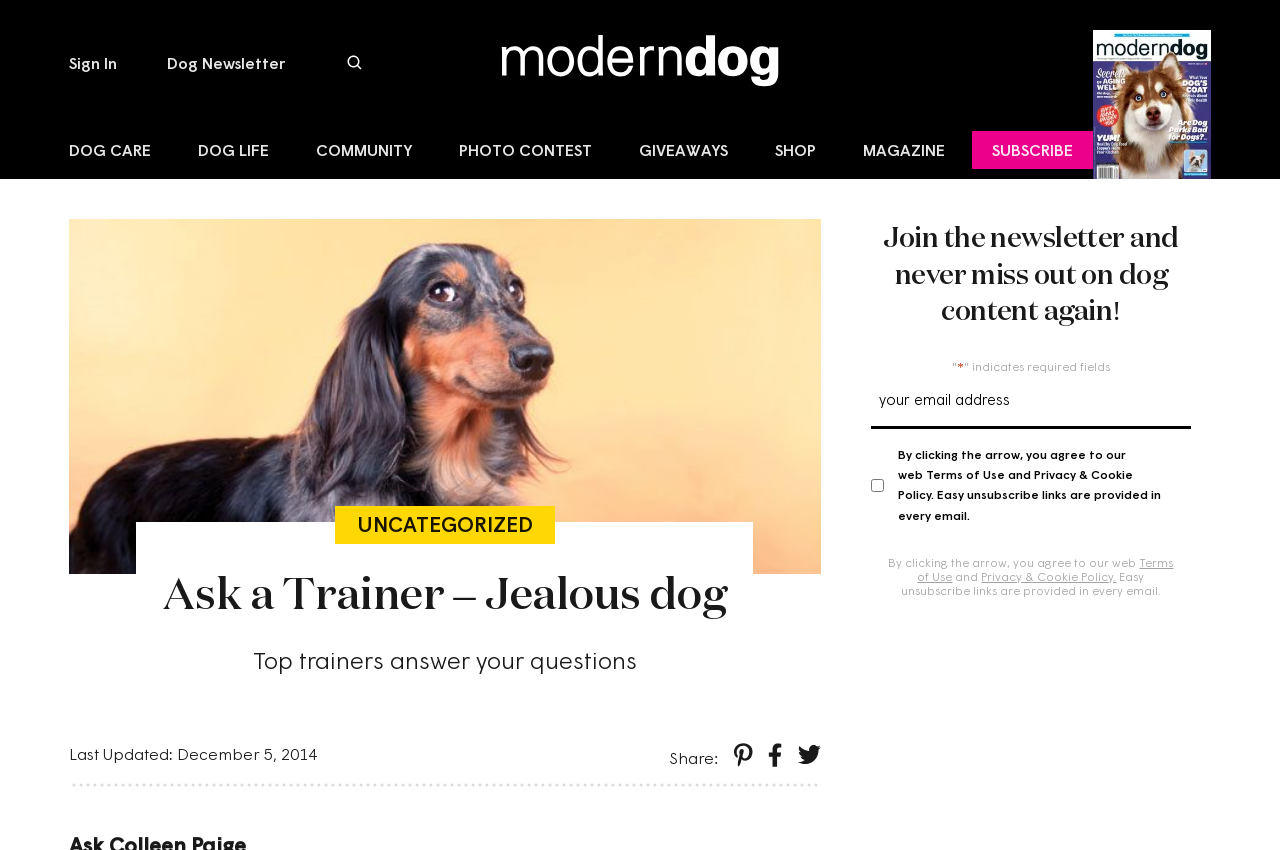Answer the question below using just one word or a short phrase: 
What is the text of the first link on the top left?

Sign In